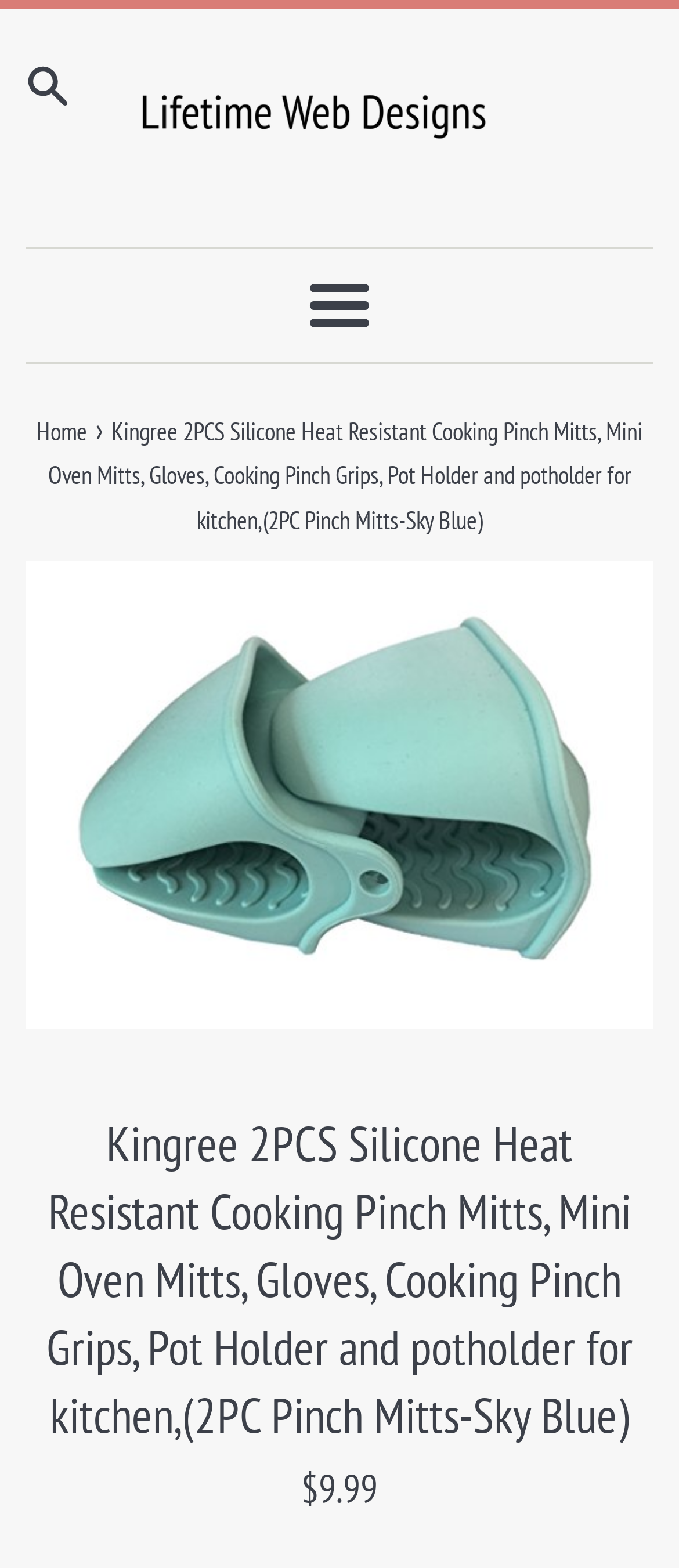Use a single word or phrase to answer the question: 
What is the color of the product?

Sky Blue